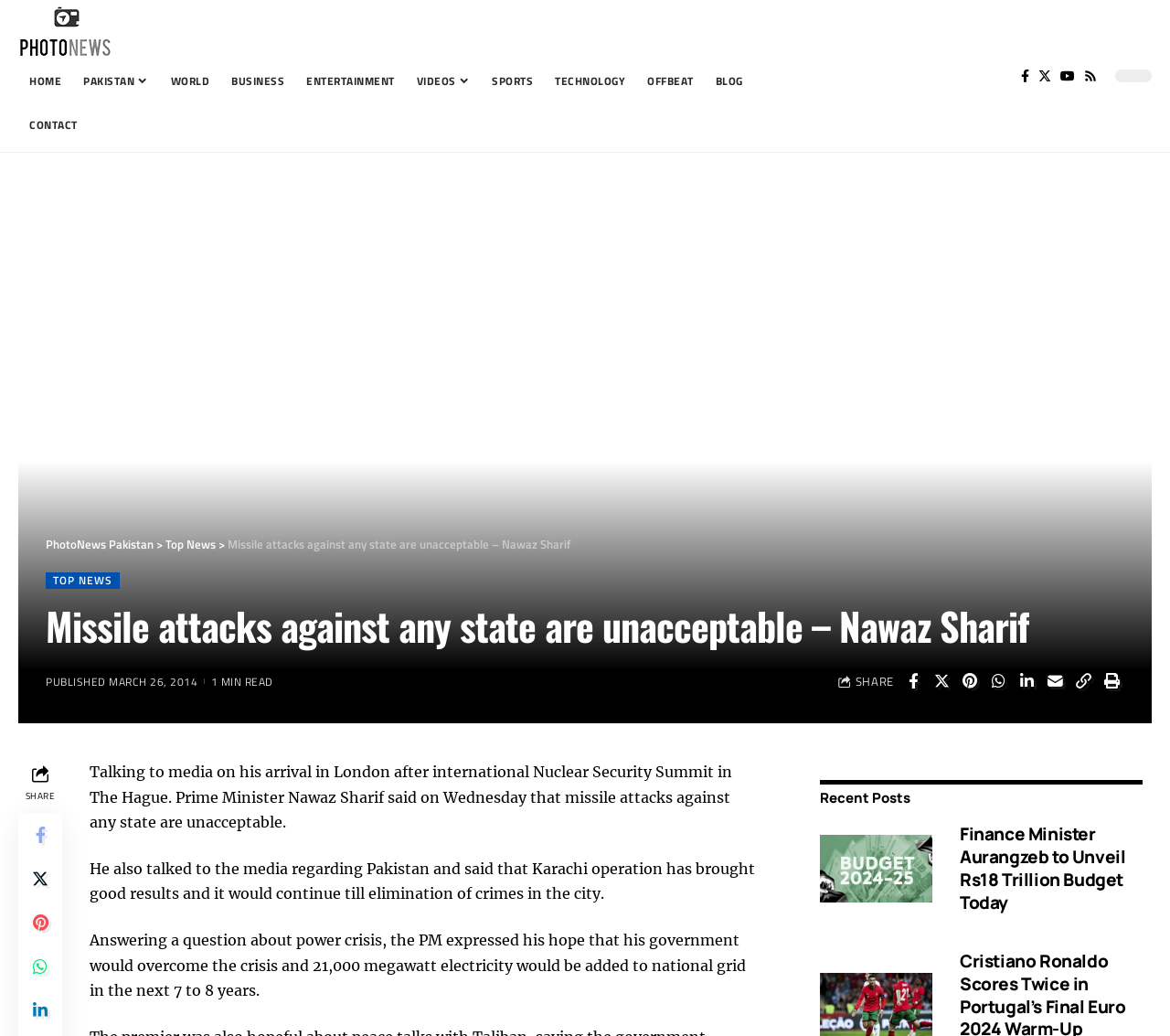Indicate the bounding box coordinates of the element that needs to be clicked to satisfy the following instruction: "Go to Patreon". The coordinates should be four float numbers between 0 and 1, i.e., [left, top, right, bottom].

None